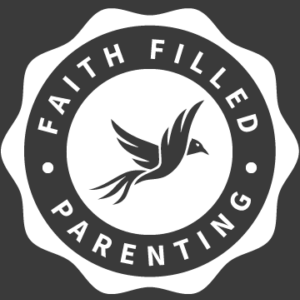Answer the question in one word or a short phrase:
What is written at the top of the logo?

FAITH FILLED